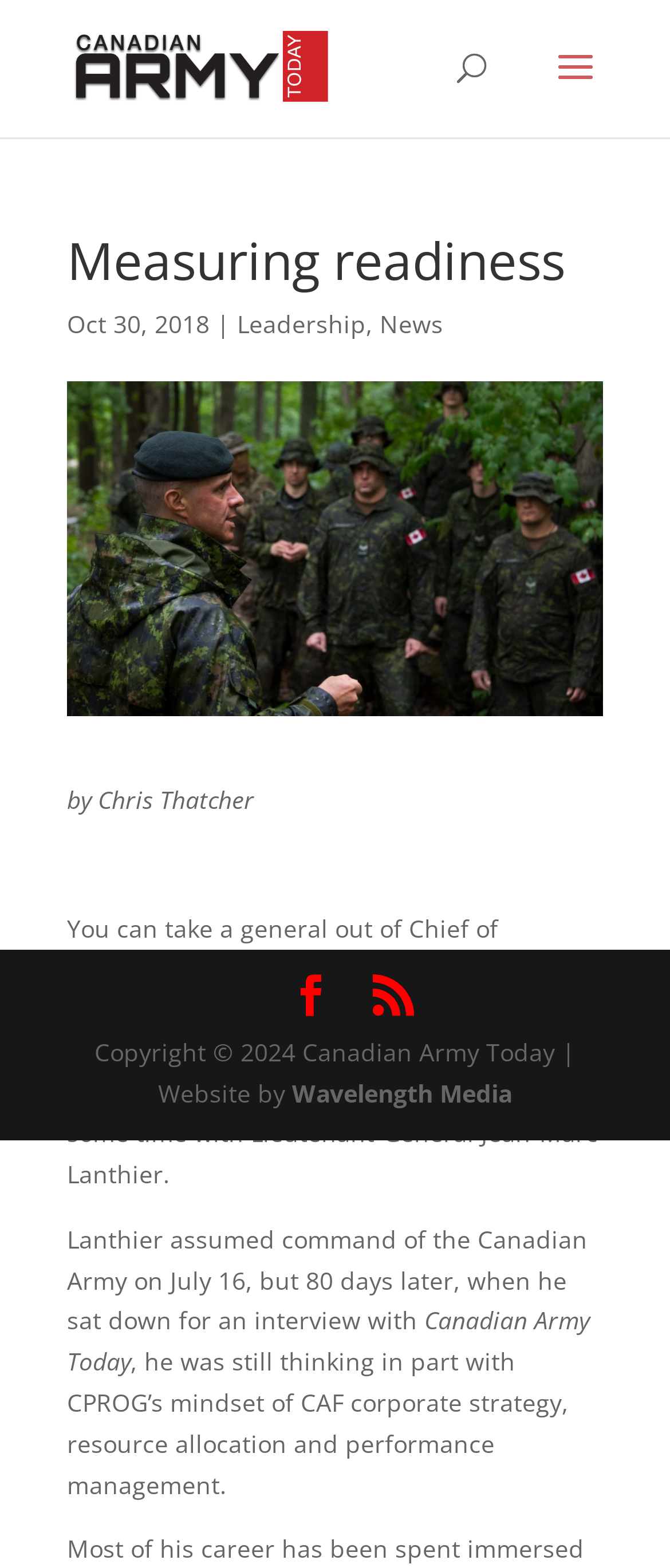Provide a one-word or short-phrase response to the question:
What is the name of the general mentioned in the article?

Lieutenant-General Jean-Marc Lanthier